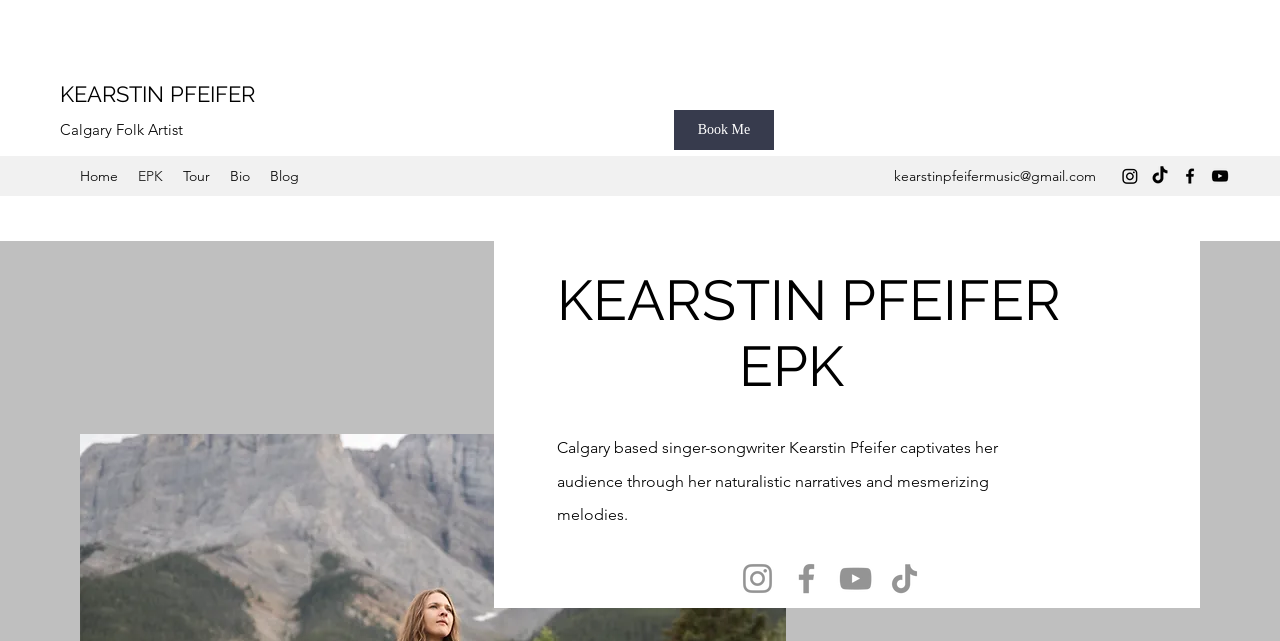Identify the bounding box of the HTML element described as: "Home".

[0.055, 0.251, 0.1, 0.298]